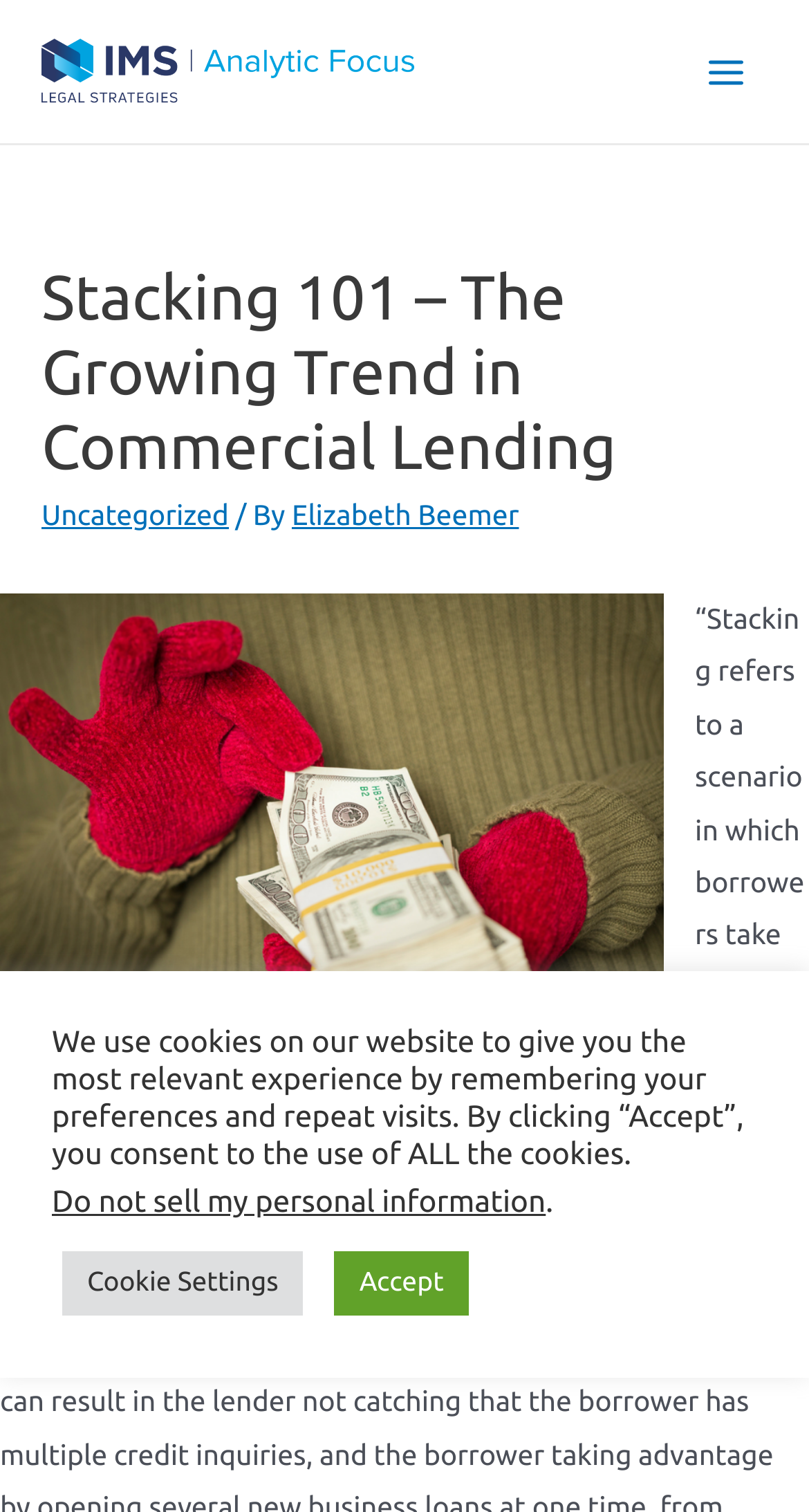Determine the bounding box coordinates (top-left x, top-left y, bottom-right x, bottom-right y) of the UI element described in the following text: Accept

[0.413, 0.828, 0.579, 0.87]